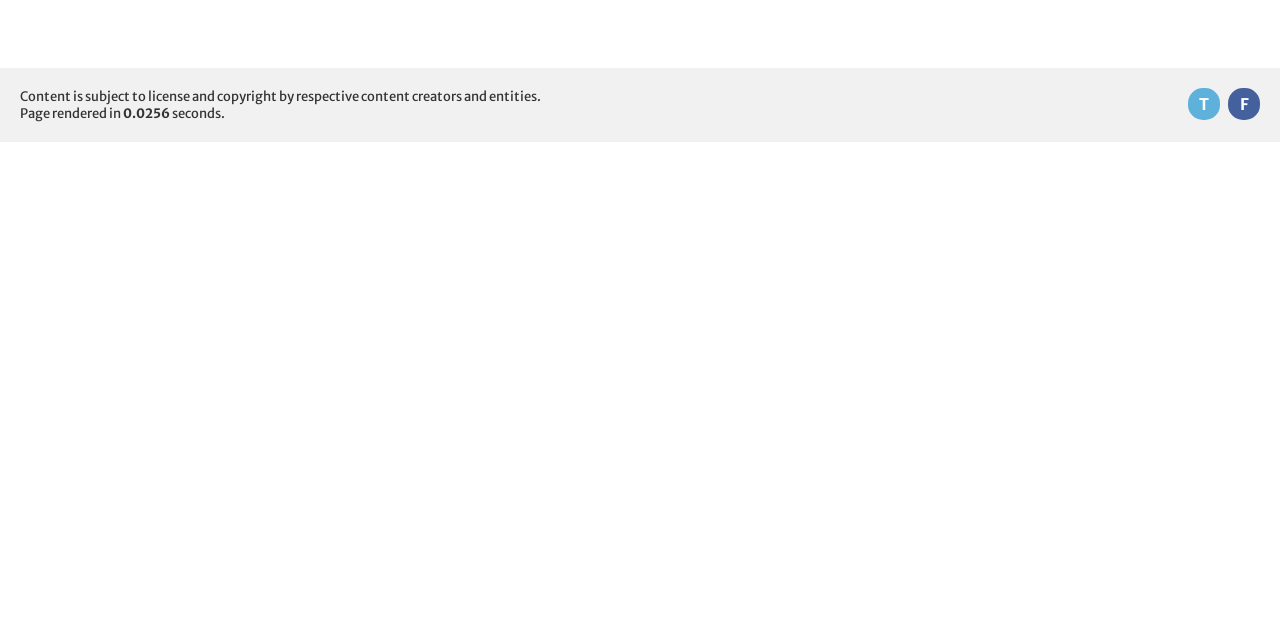Identify the bounding box coordinates for the UI element that matches this description: "T".

[0.928, 0.137, 0.953, 0.187]